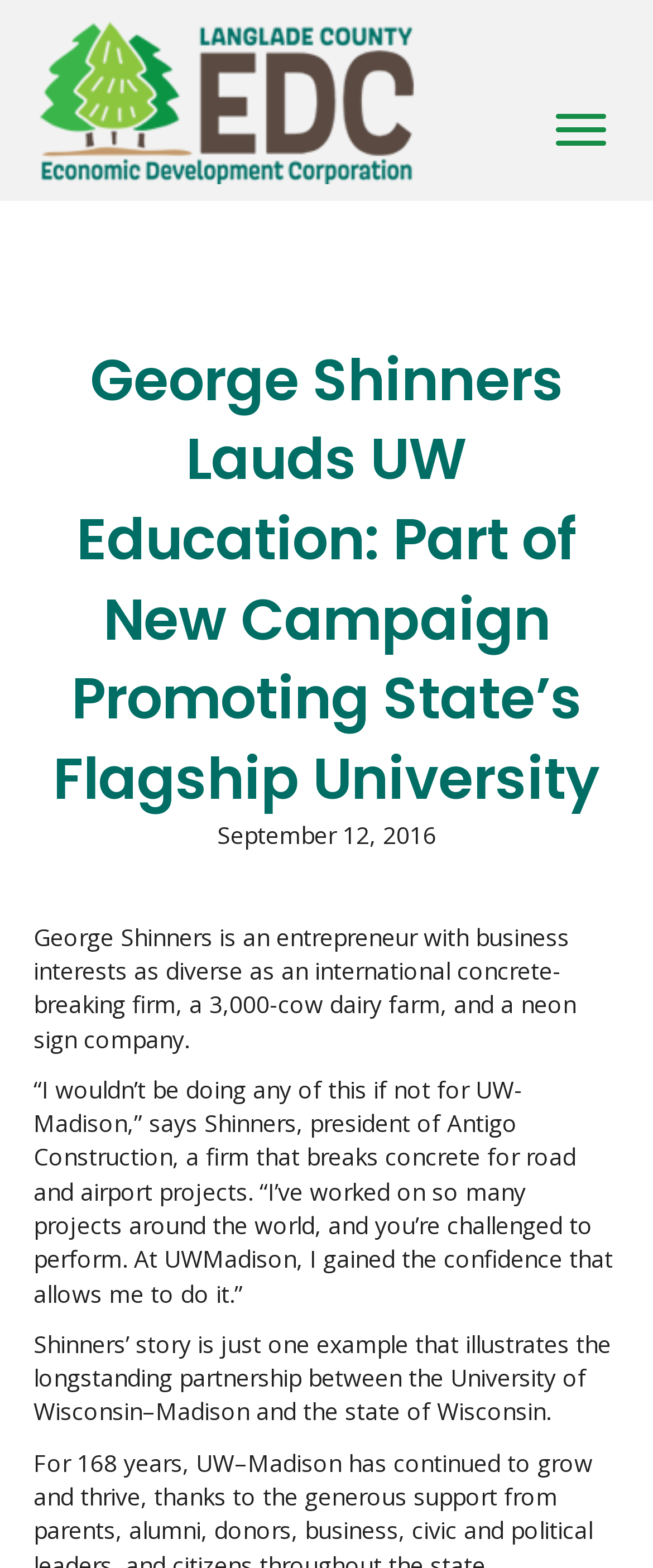Please answer the following question using a single word or phrase: 
What is George Shinners' occupation?

Entrepreneur